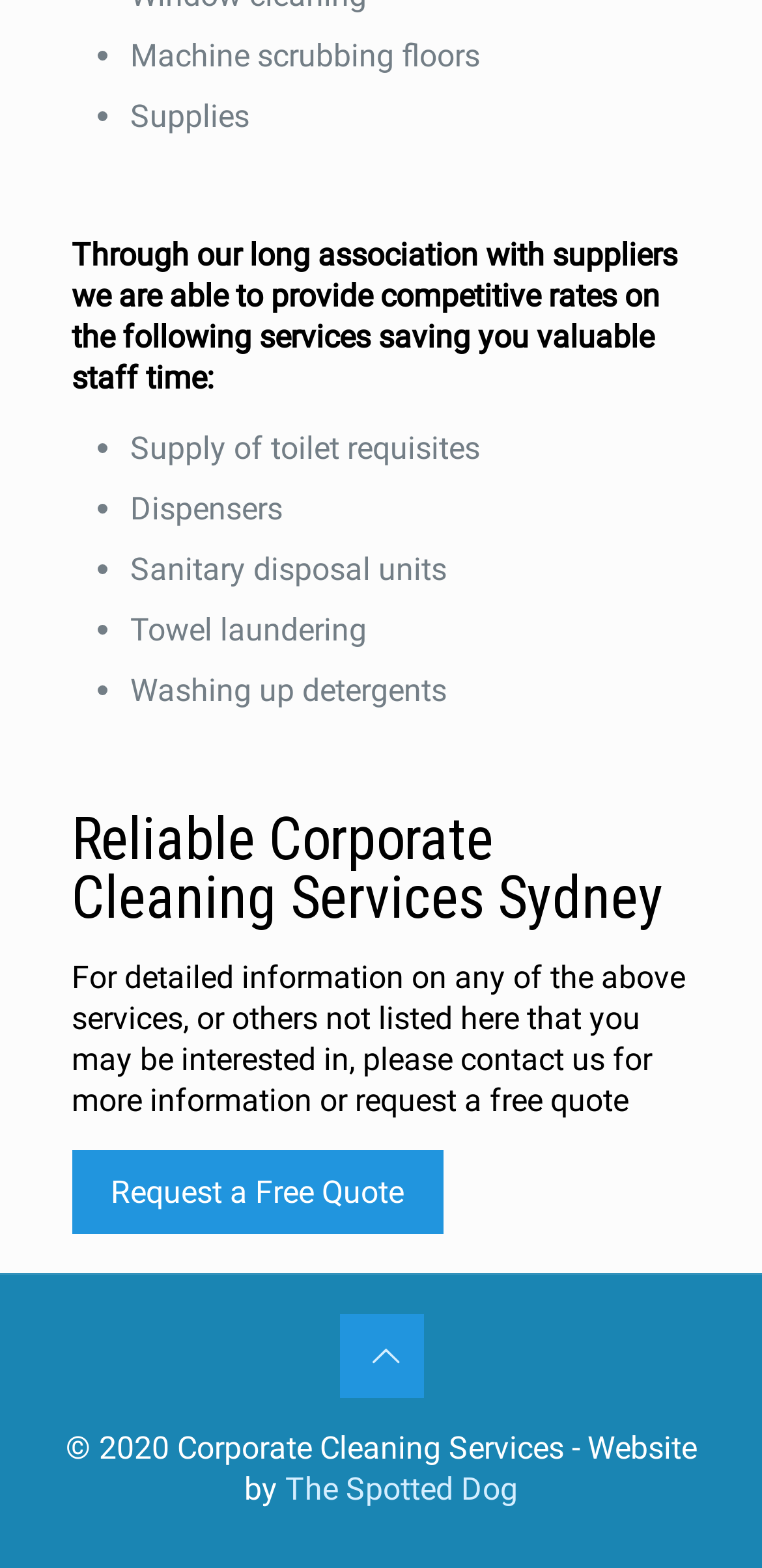Extract the bounding box of the UI element described as: "The Spotted Dog".

[0.374, 0.938, 0.679, 0.961]